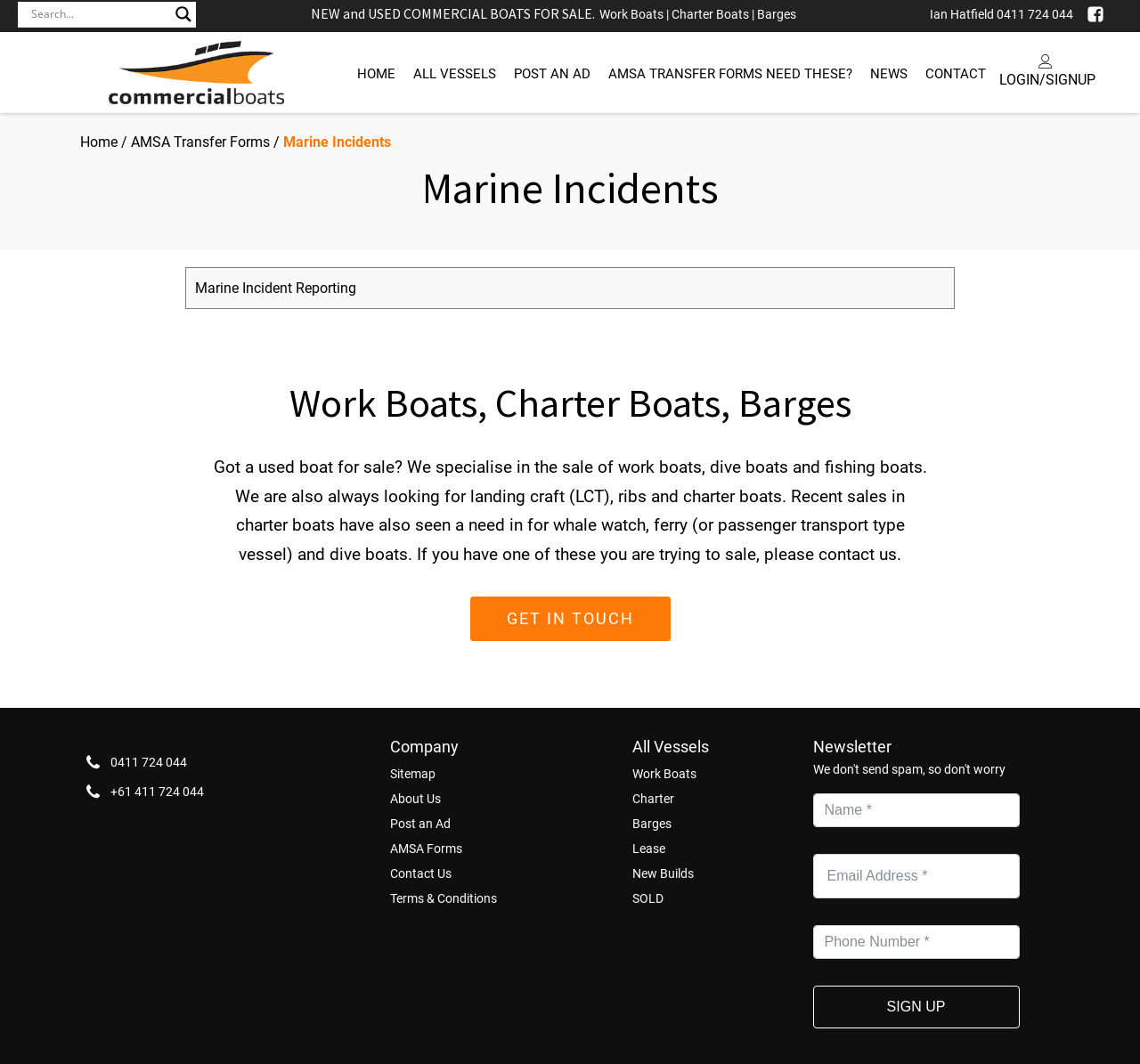Given the webpage screenshot and the description, determine the bounding box coordinates (top-left x, top-left y, bottom-right x, bottom-right y) that define the location of the UI element matching this description: All Vessels

[0.355, 0.059, 0.443, 0.08]